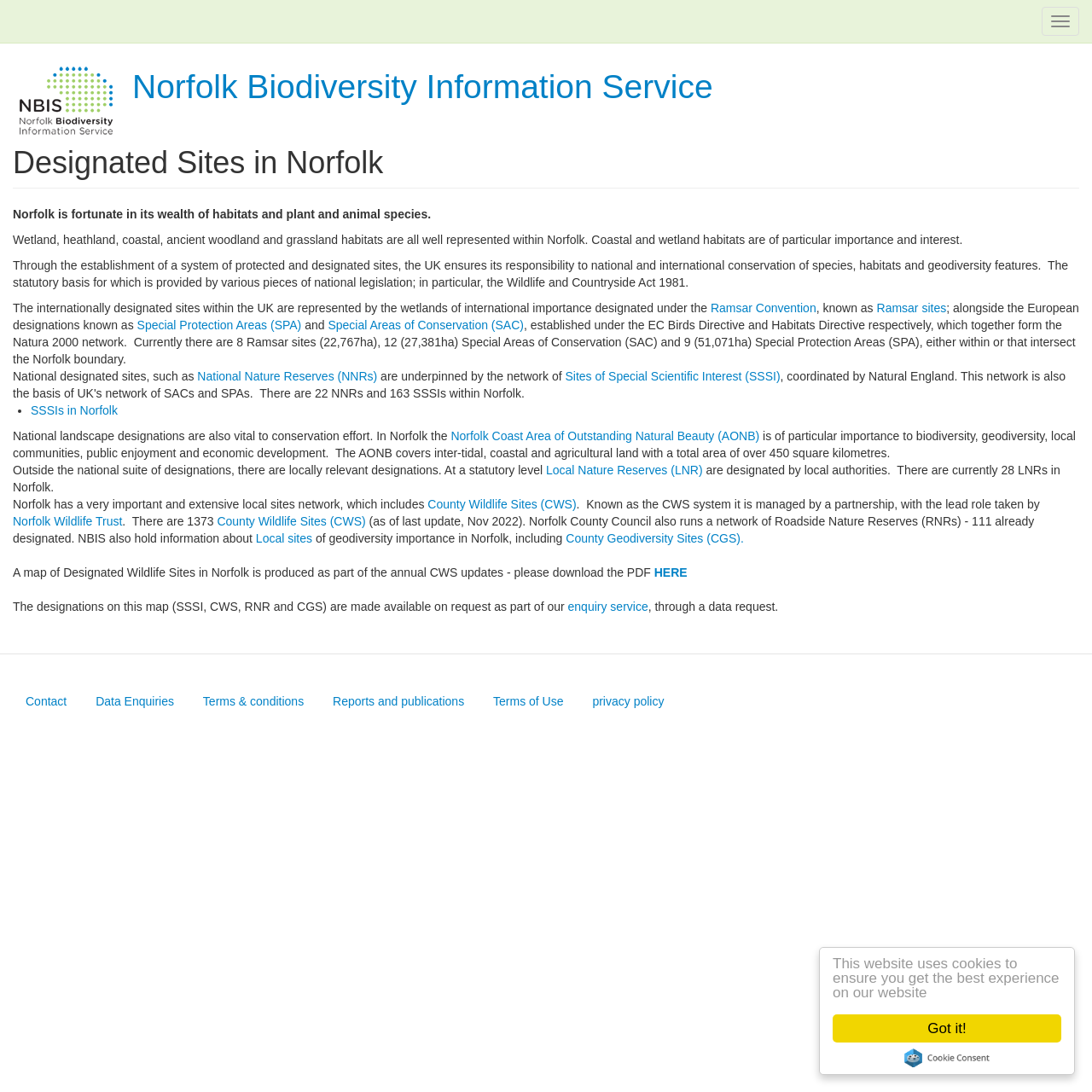Provide the bounding box coordinates of the HTML element this sentence describes: "County Wildlife Sites (CWS)". The bounding box coordinates consist of four float numbers between 0 and 1, i.e., [left, top, right, bottom].

[0.199, 0.471, 0.335, 0.483]